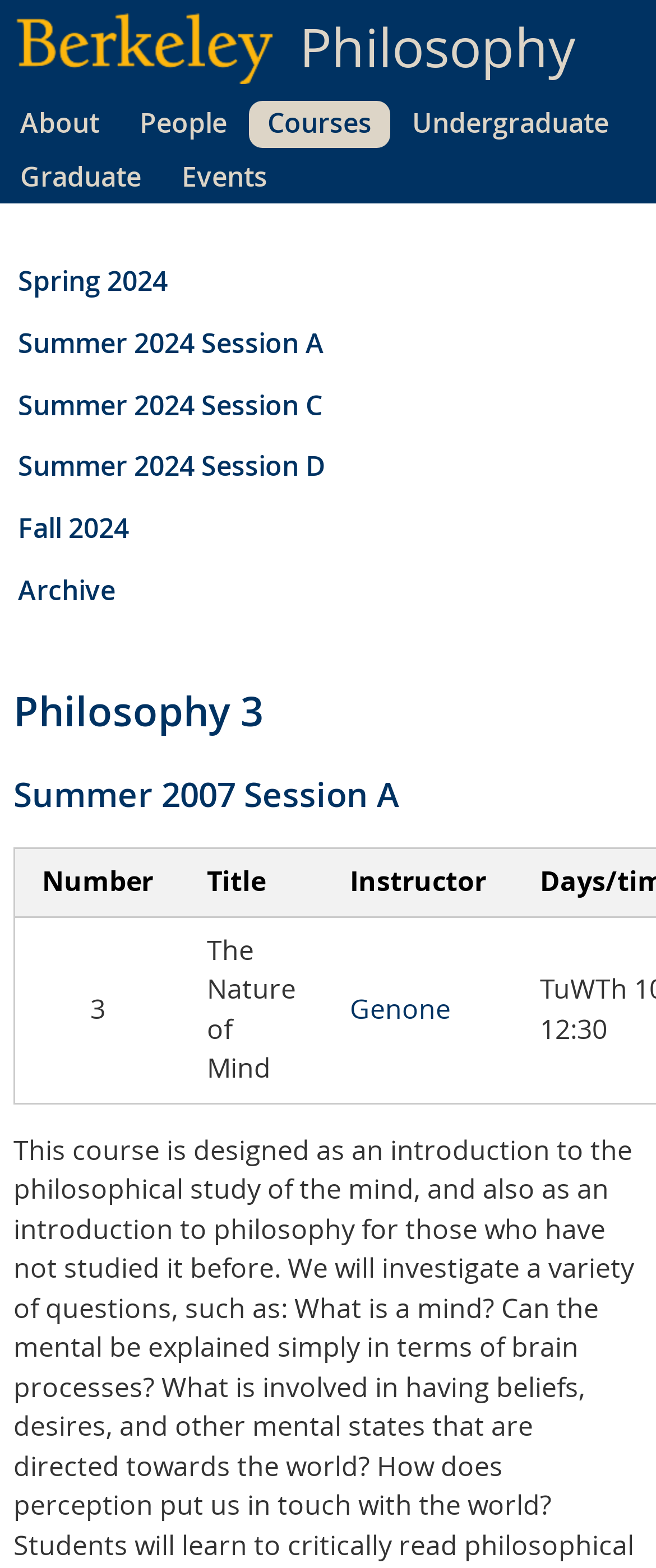Locate the bounding box coordinates of the element that should be clicked to fulfill the instruction: "Know more about the company".

None